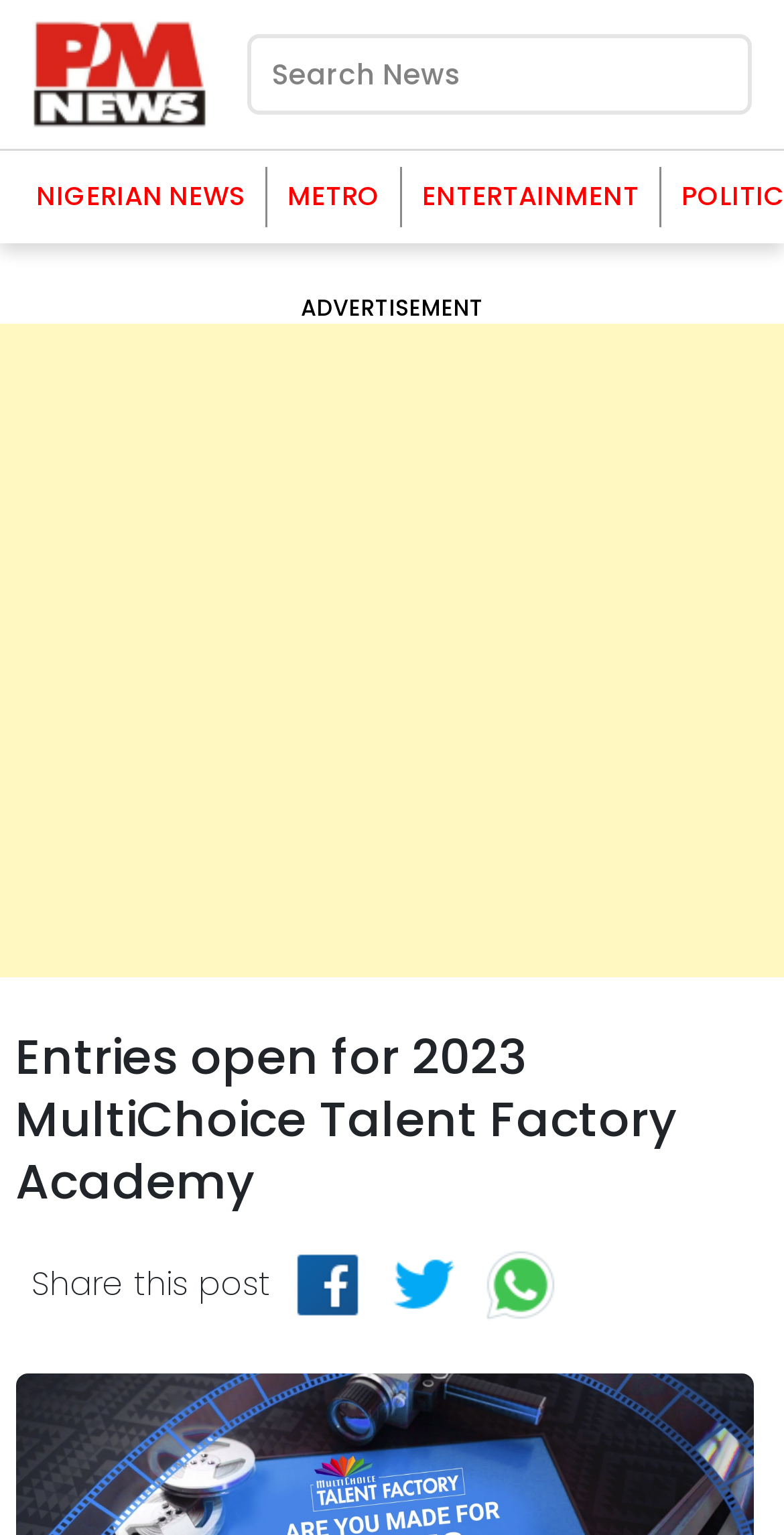Summarize the webpage with a detailed and informative caption.

The webpage is about the 2023 MultiChoice Talent Factory Academy, with an announcement that entries have opened for young Africans passionate about filmmaking. 

At the top left of the page, there is a link and an image, likely a logo or a banner. Below this, there is a search bar labeled "Search News" that spans most of the width of the page. 

On the top navigation menu, there are three links: "NIGERIAN NEWS", "METRO", and "ENTERTAINMENT", arranged from left to right. 

The main content of the page is an article with a heading that reads "Entries open for 2023 MultiChoice Talent Factory Academy". This heading is positioned near the top center of the page. 

Below the article heading, there is a large advertisement iframe that takes up most of the page's width. 

At the bottom of the page, there is a section with a "Share this post" label, accompanied by three social media links, each with an icon. These links are positioned side by side, near the bottom center of the page.